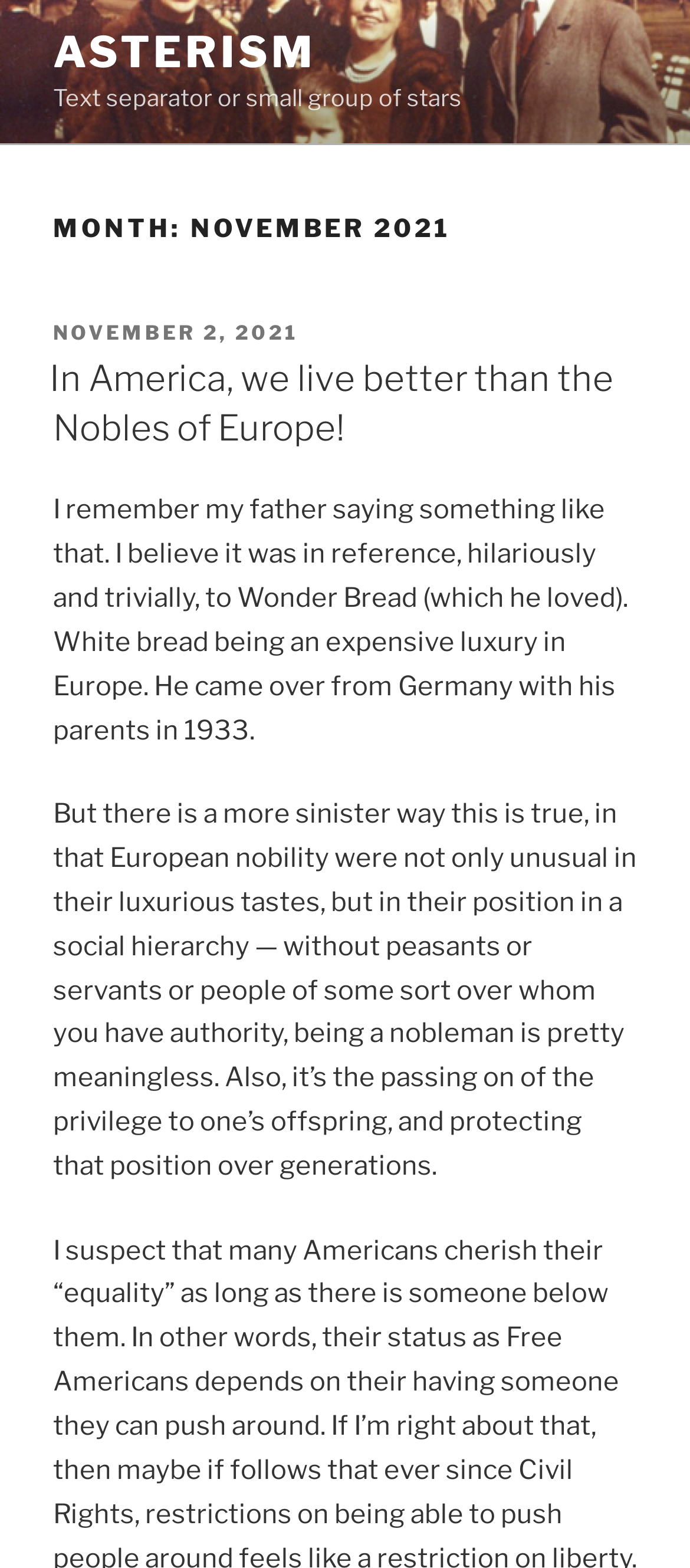Bounding box coordinates are specified in the format (top-left x, top-left y, bottom-right x, bottom-right y). All values are floating point numbers bounded between 0 and 1. Please provide the bounding box coordinate of the region this sentence describes: Asterism

[0.077, 0.017, 0.457, 0.05]